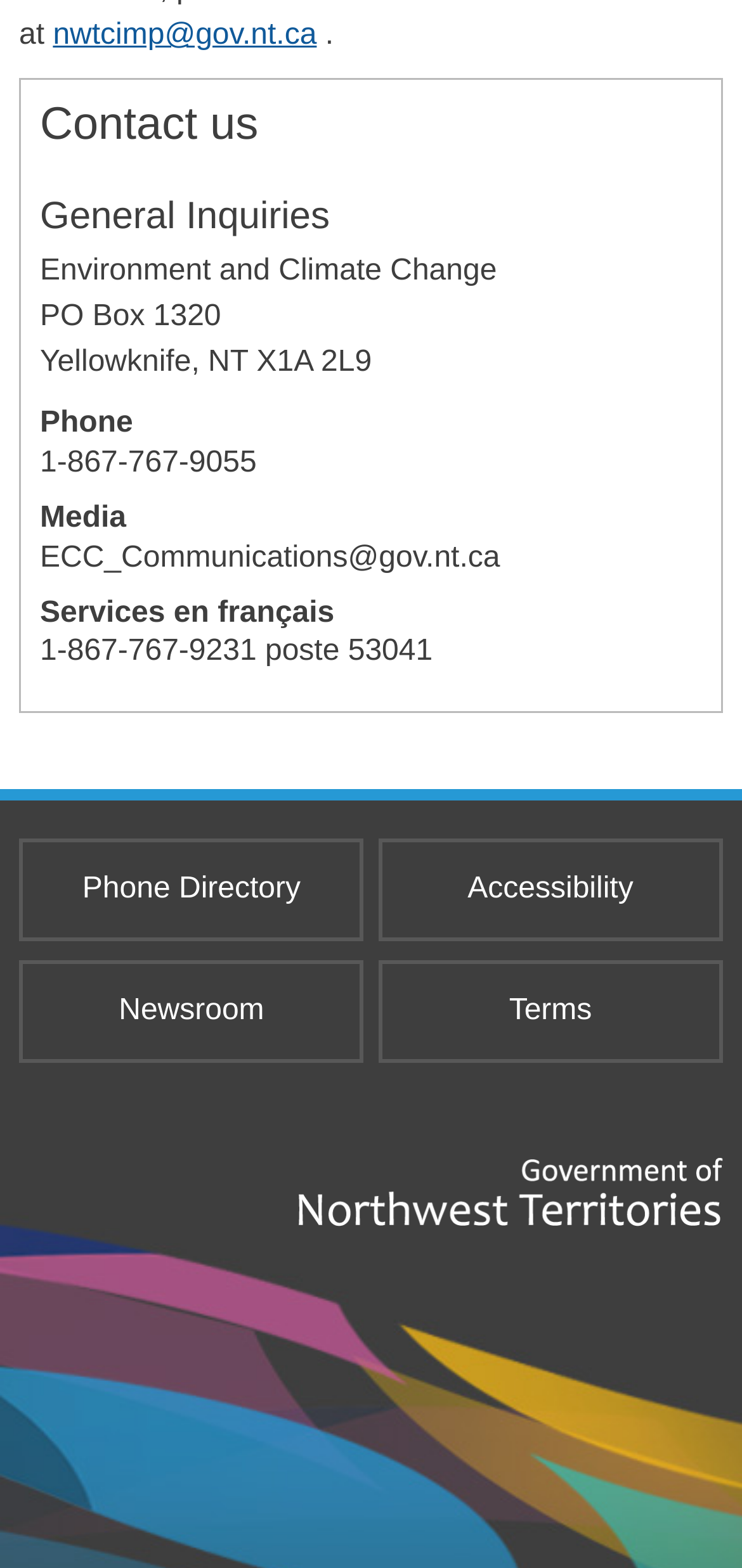What is the phone number for general inquiries?
Look at the image and construct a detailed response to the question.

I found the phone number by looking at the 'Contact us' section, where it lists 'Phone' with the corresponding number '1-867-767-9055'.